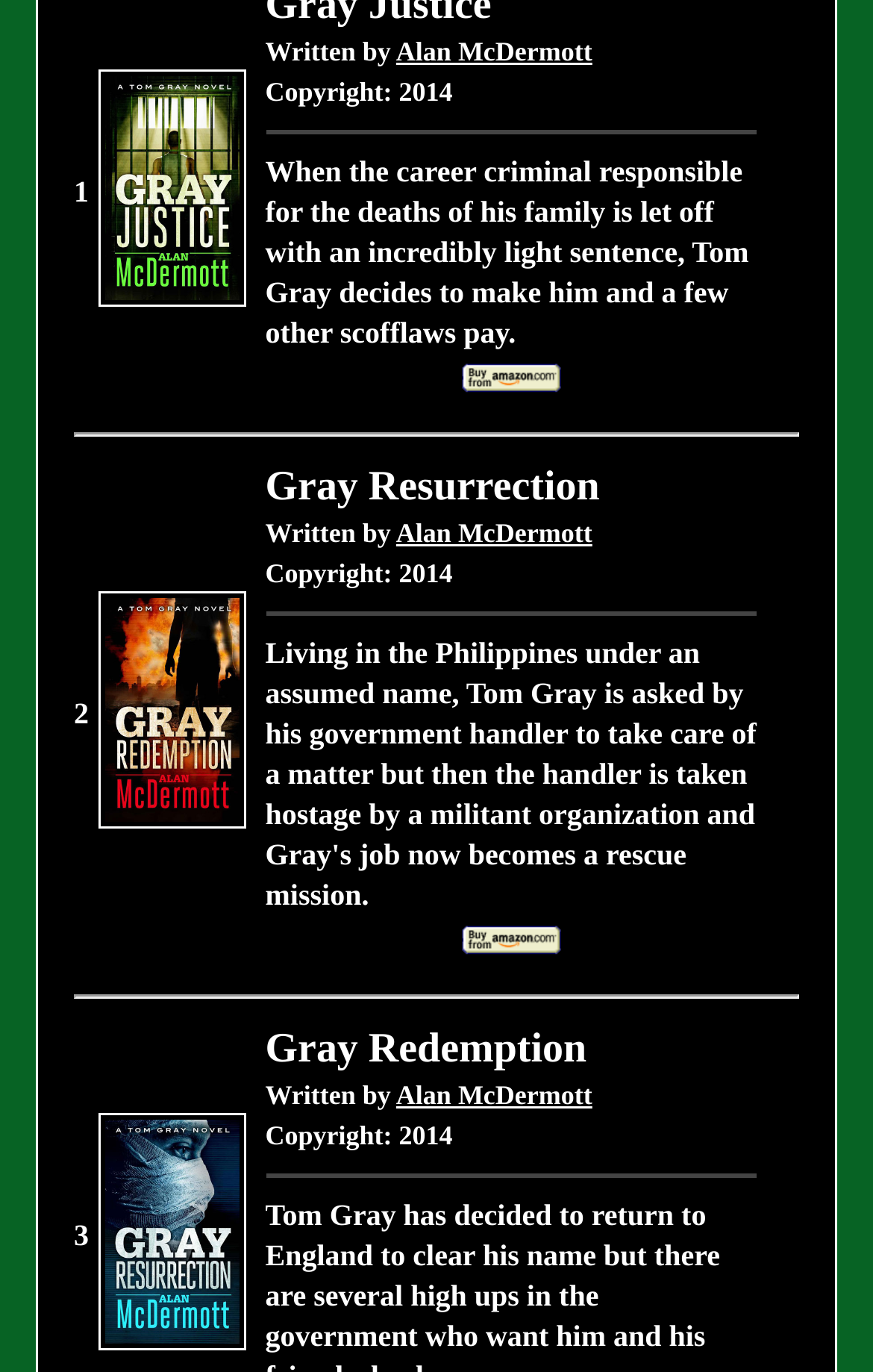Find the bounding box coordinates for the element that must be clicked to complete the instruction: "Click on Gray Resurrection". The coordinates should be four float numbers between 0 and 1, indicated as [left, top, right, bottom].

[0.112, 0.582, 0.281, 0.61]